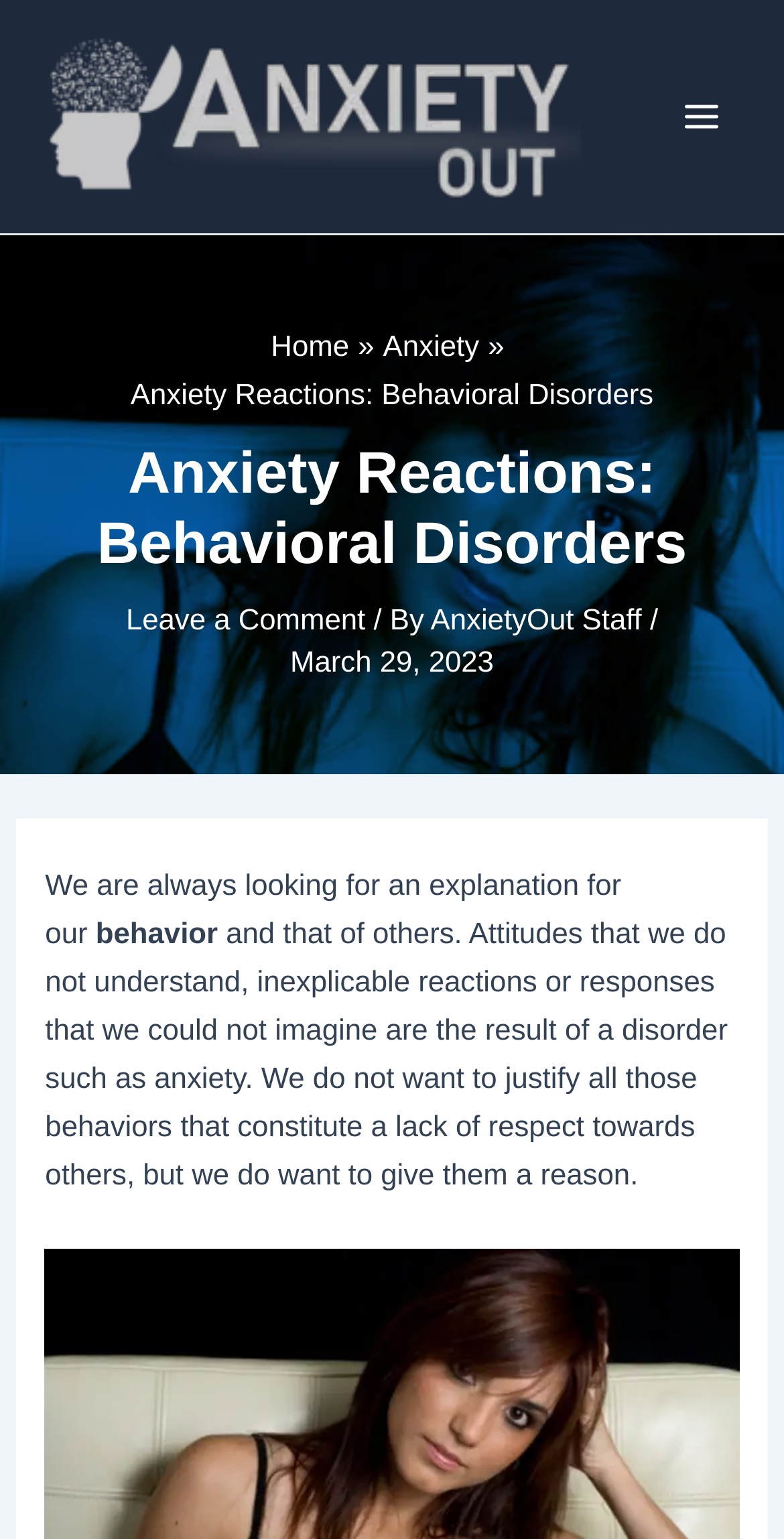Answer the question briefly using a single word or phrase: 
When was the article published?

March 29, 2023